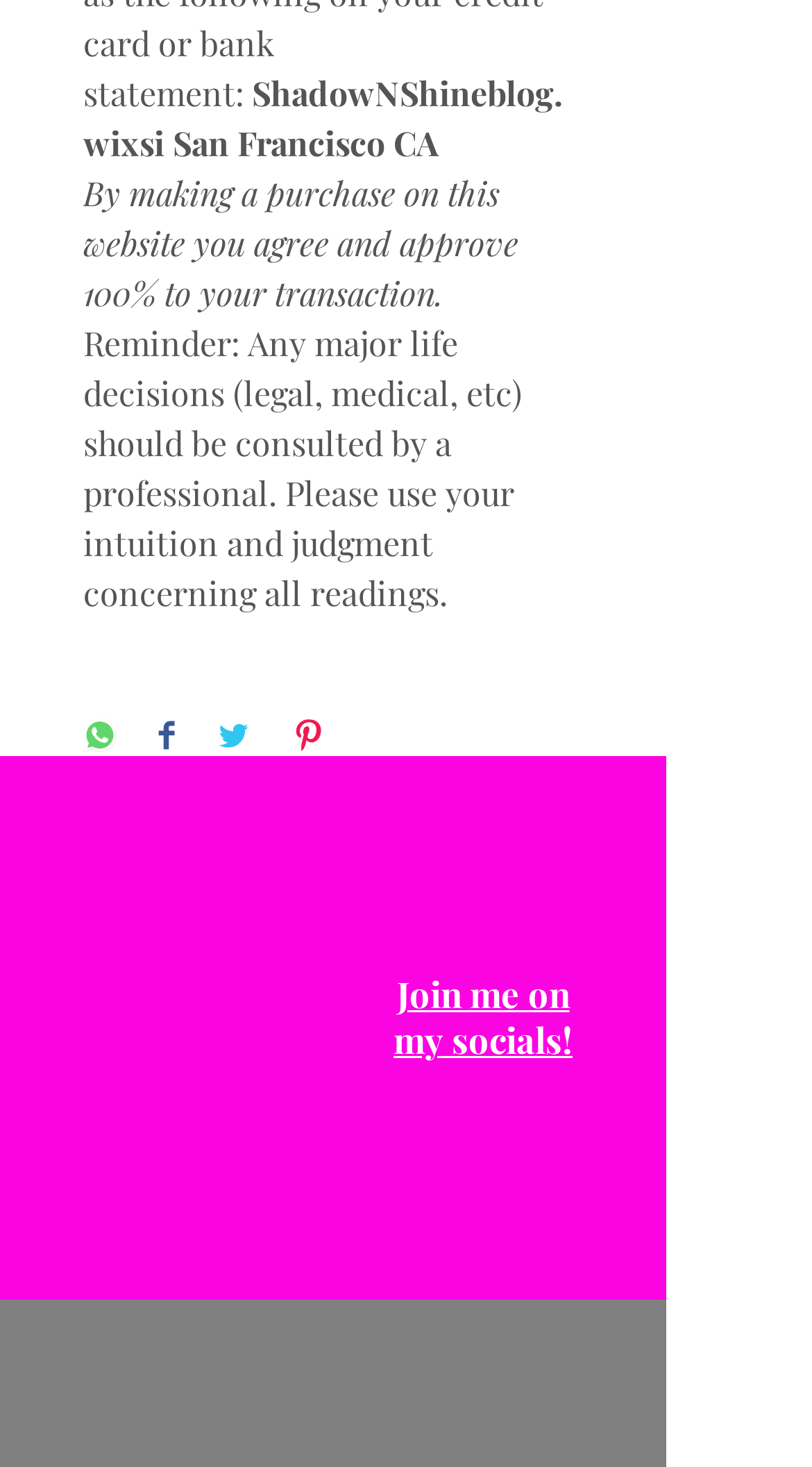Answer the question with a brief word or phrase:
How many social media platforms are listed?

9